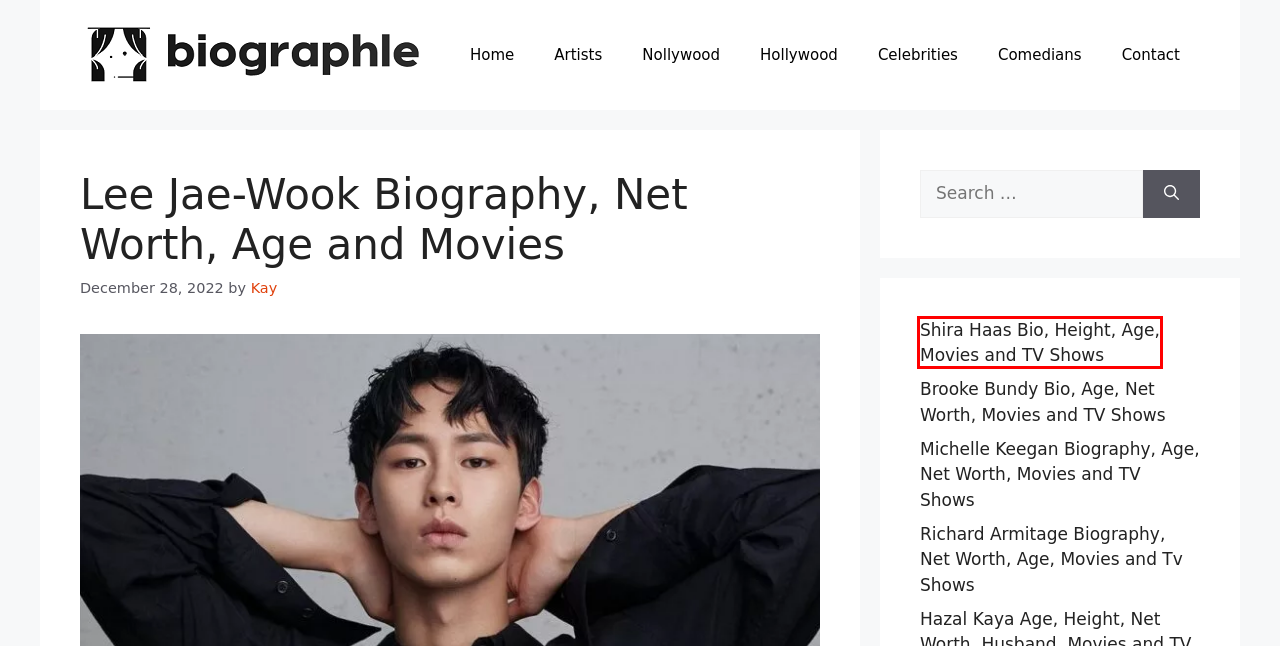Observe the provided screenshot of a webpage with a red bounding box around a specific UI element. Choose the webpage description that best fits the new webpage after you click on the highlighted element. These are your options:
A. Biography of Nigerian Comedians - Biographle
B. Age, Height and Net Worth of Hollywood Actors 2023
C. Michelle Keegan Biography, Age, Net Worth, Movies and TV Shows
D. Brooke Bundy Bio, Age, Net Worth, Movies and TV Shows - Biographle
E. Biography of Celebrities in Nigeria and their Net Worth
F. Shira Haas Bio, Height, Age, Movies and TV Shows
G. Richard Armitage Biography, Net Worth, Age, Movies and Tv Shows
H. Biography of Artists in Nigeria and South Africa

F